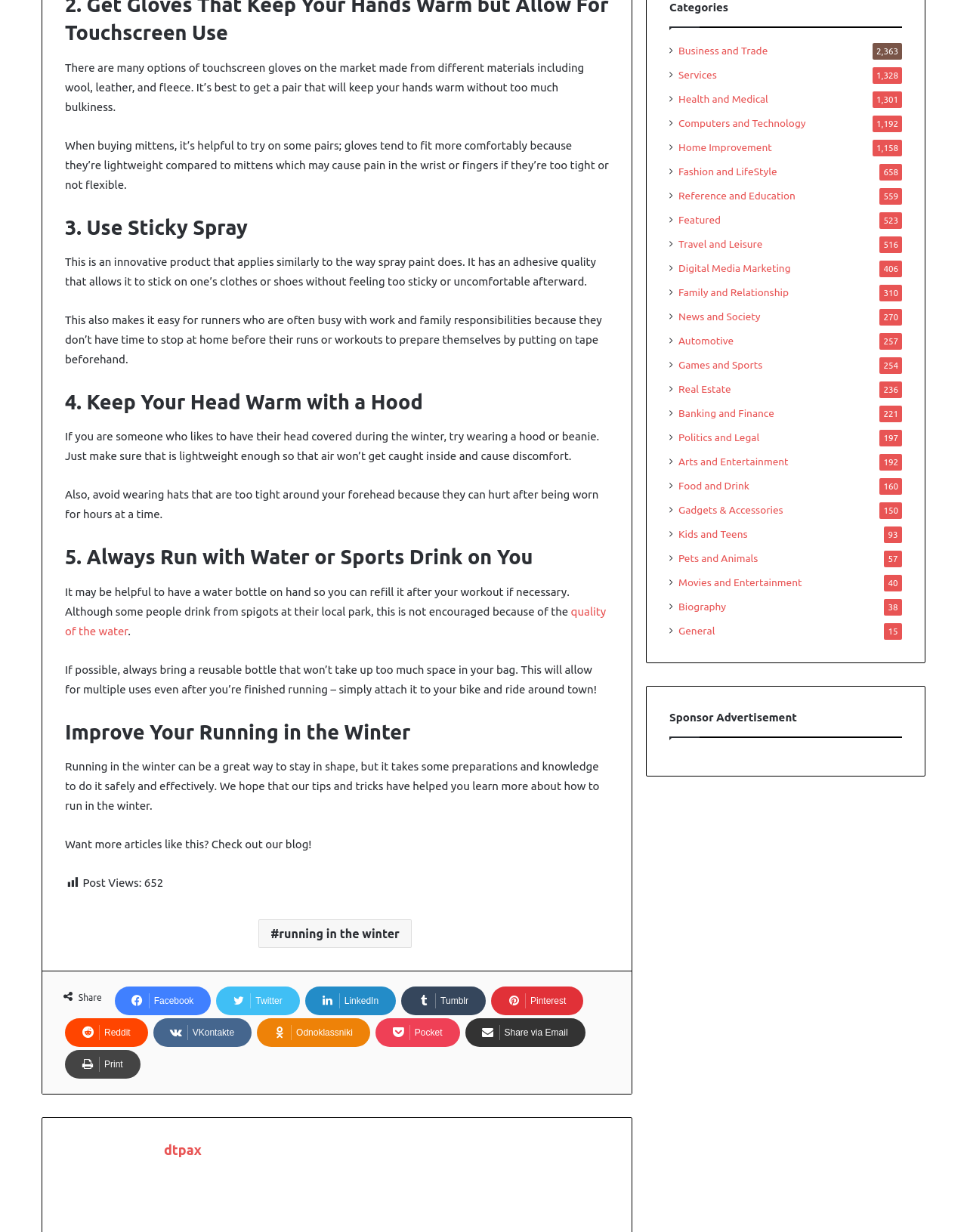Use a single word or phrase to answer the following:
What is the purpose of bringing a water bottle?

To refill it after a workout